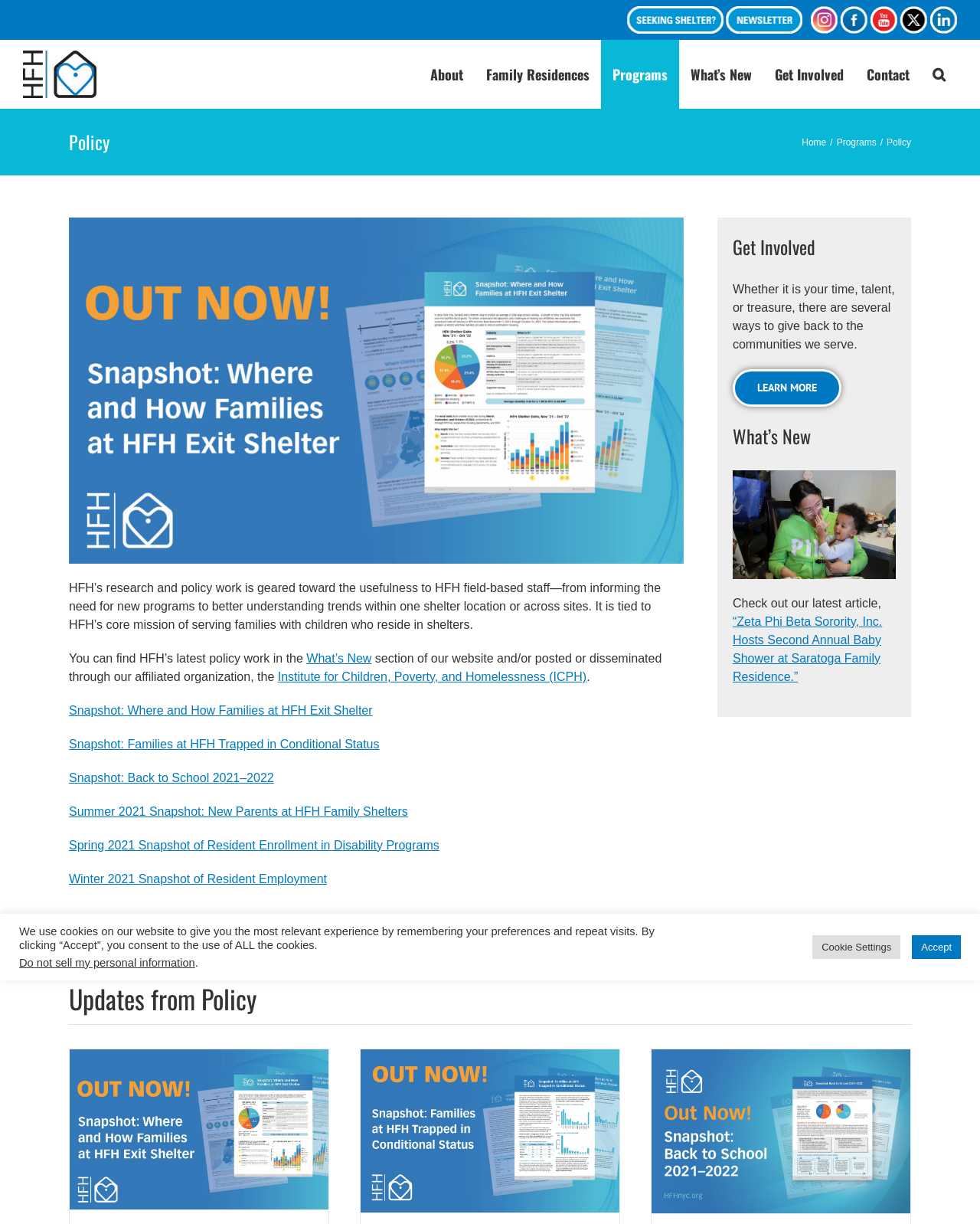Locate the bounding box of the UI element defined by this description: "Accept". The coordinates should be given as four float numbers between 0 and 1, formatted as [left, top, right, bottom].

[0.931, 0.764, 0.98, 0.783]